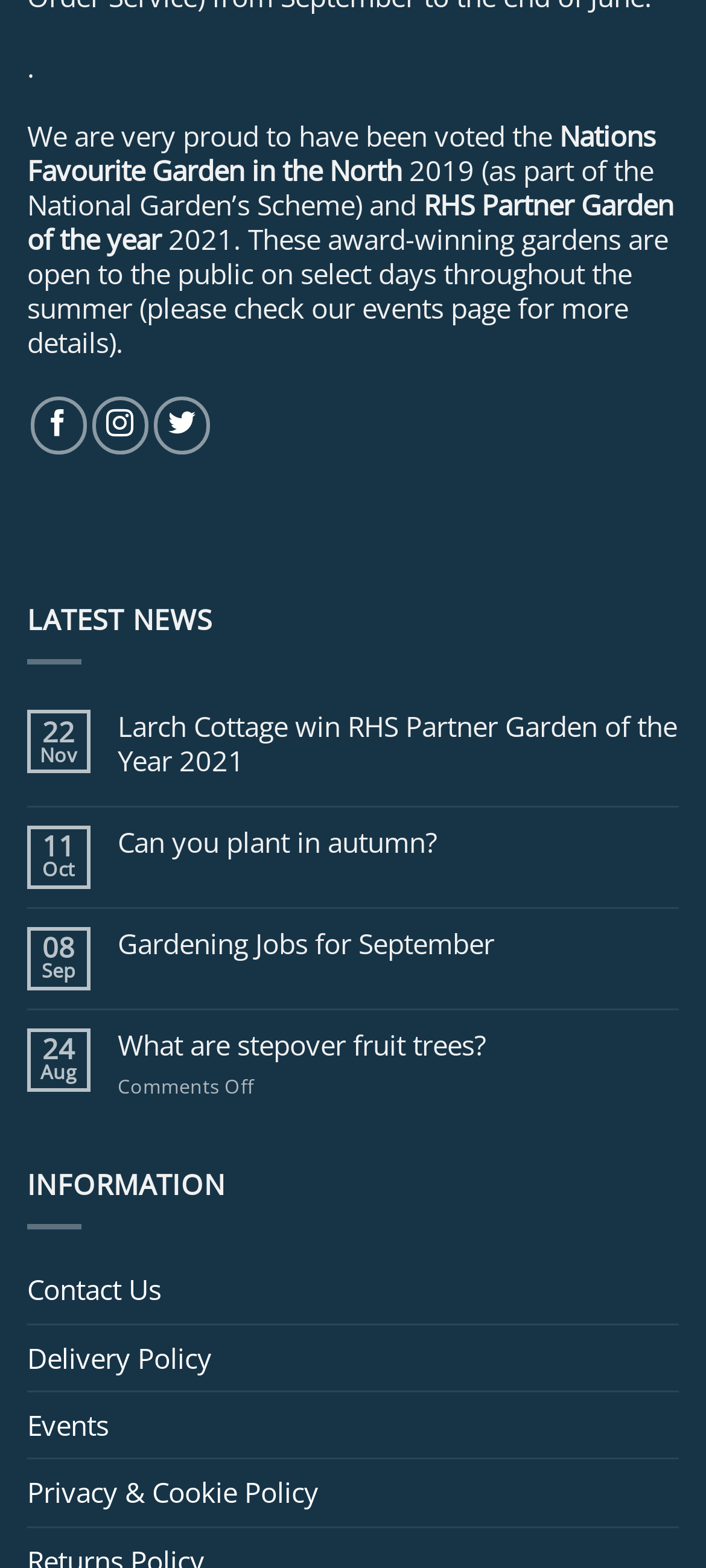Identify the bounding box for the UI element described as: "What are stepover fruit trees?". The coordinates should be four float numbers between 0 and 1, i.e., [left, top, right, bottom].

[0.167, 0.656, 0.962, 0.677]